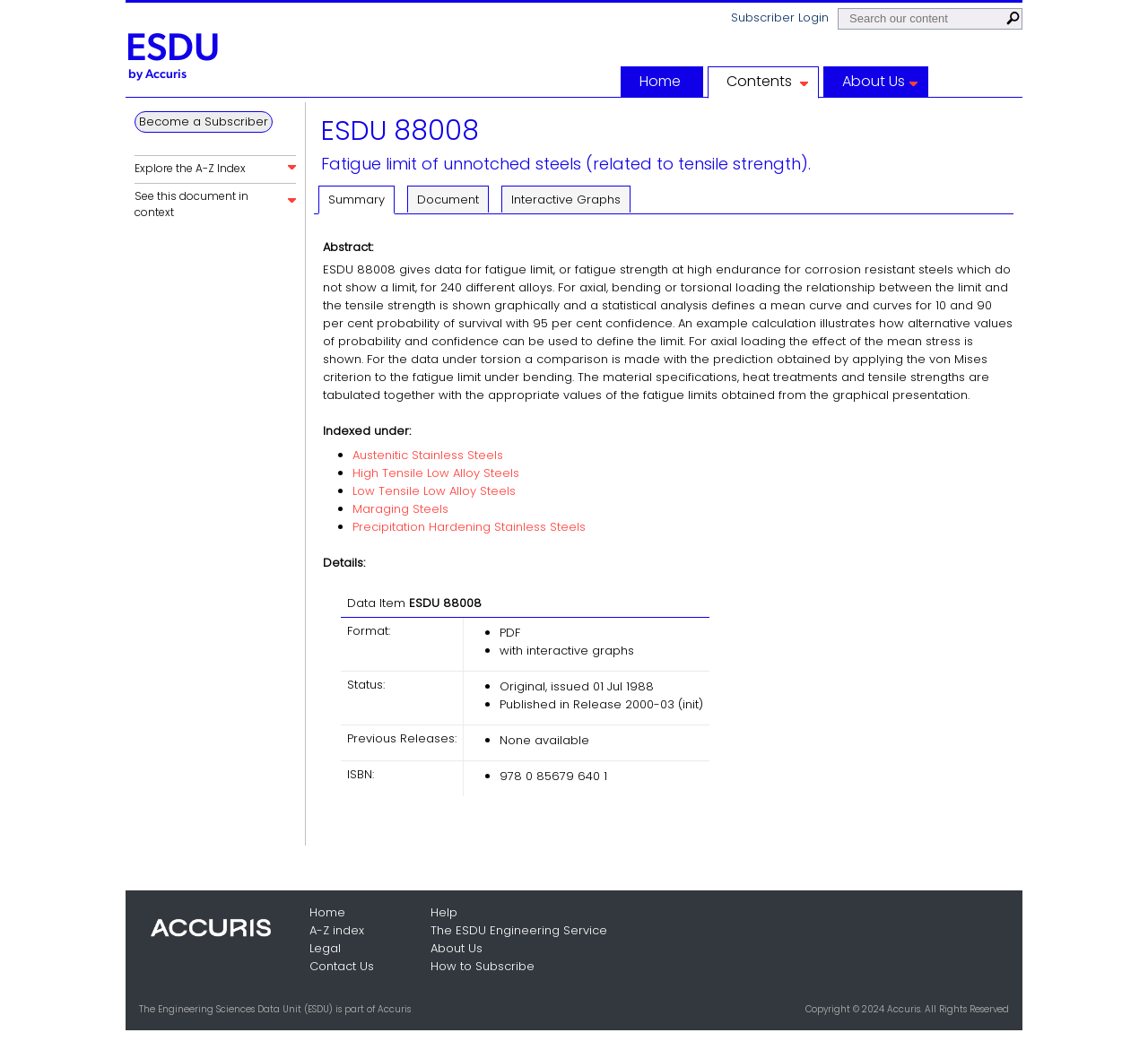Find the bounding box coordinates of the element you need to click on to perform this action: 'Read the news article 'Opposition Politicians Question Results of National Opinion Poll''. The coordinates should be represented by four float values between 0 and 1, in the format [left, top, right, bottom].

None